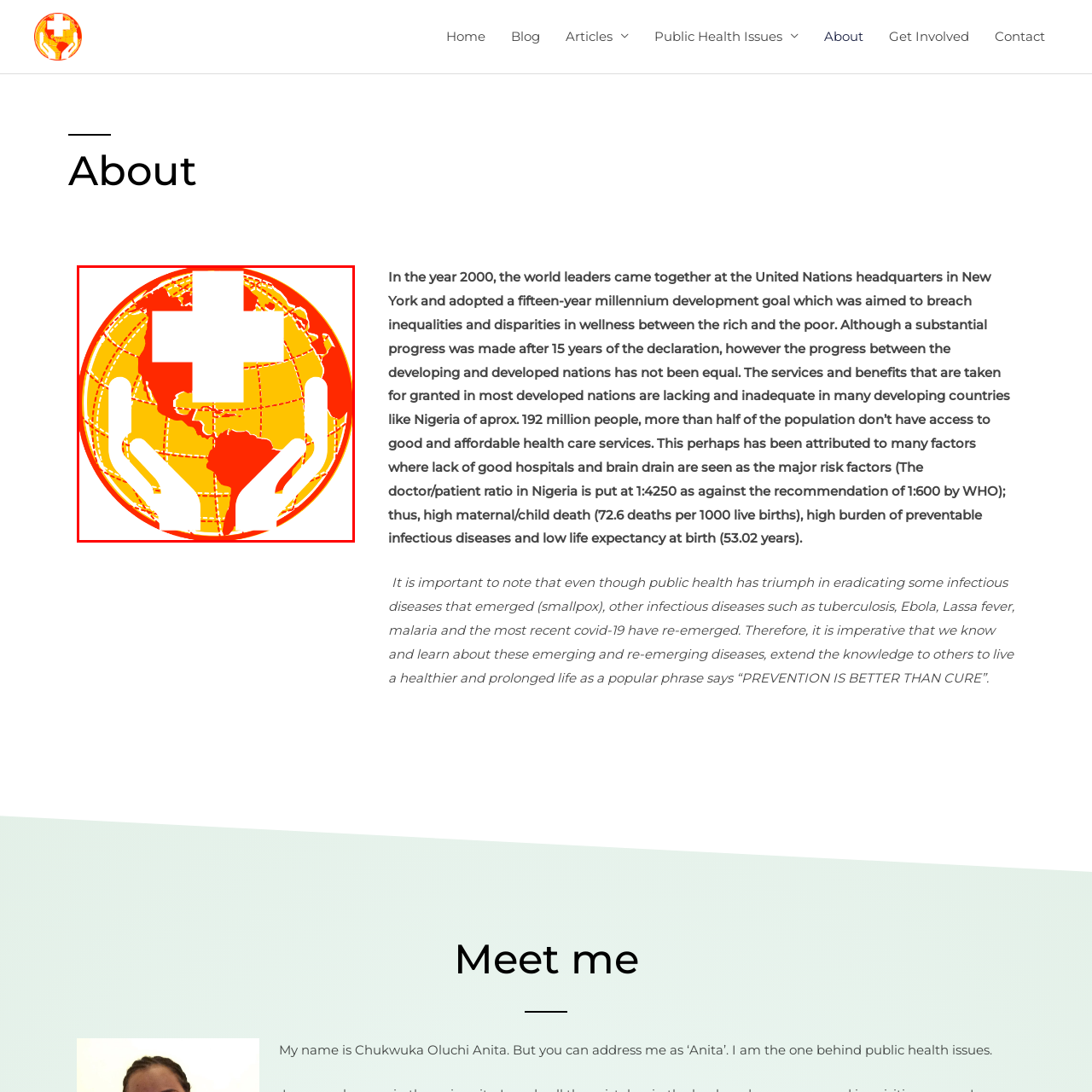Give a comprehensive caption for the image marked by the red rectangle.

The image features a vibrant logo representing global health advocacy. It prominently displays a stylized globe in yellow and orange hues, symbolizing the interconnectedness of health across different regions of the world. Overlaying the globe is a large white cross, a universal symbol of medical care and emergency response, indicating a focus on health services. Below the globe, two hands are depicted in white, reaching up as if to support or protect the world, emphasizing the idea of care and responsibility for public health. This logo effectively conveys the mission of addressing public health issues and fostering international cooperation in healthcare efforts.